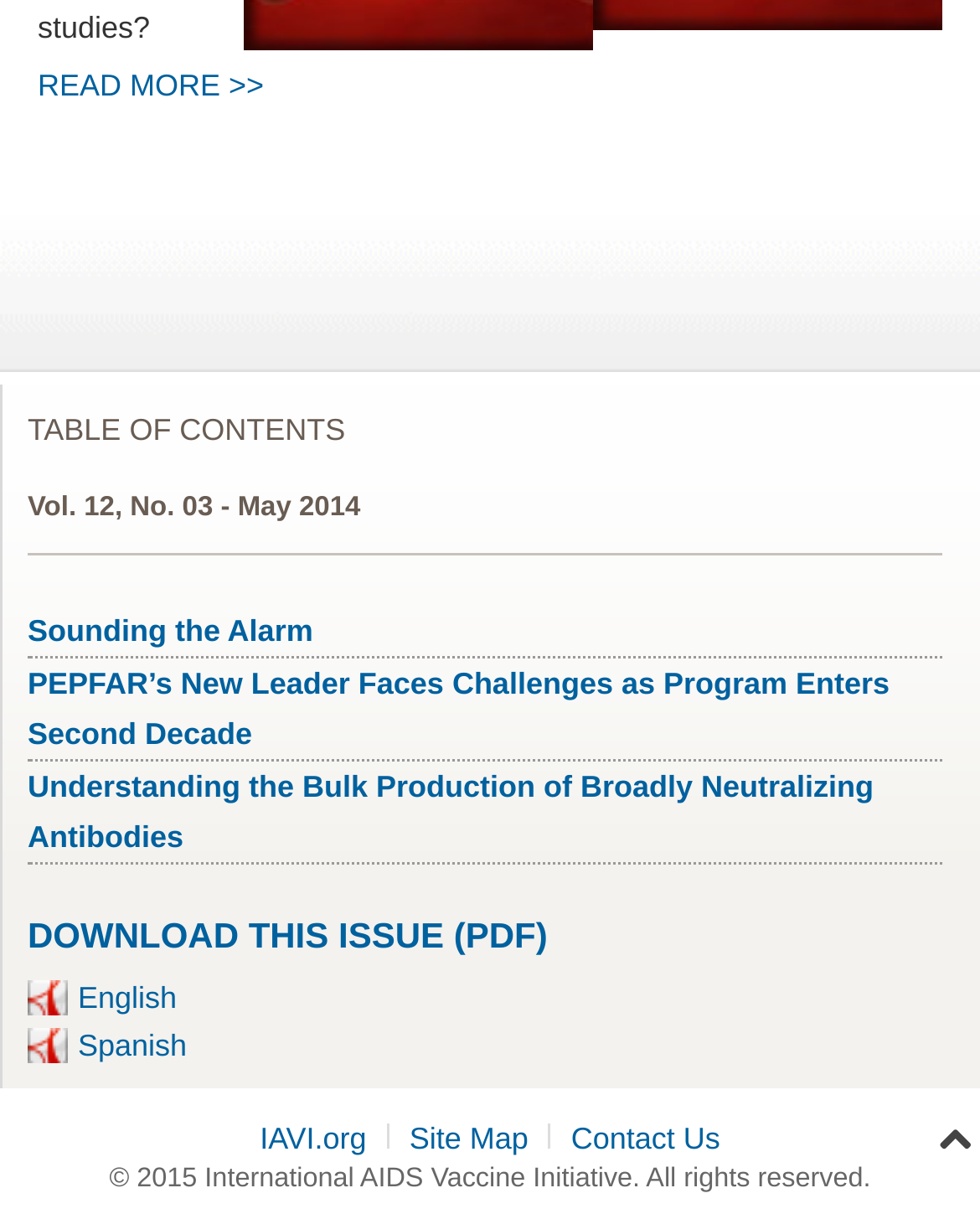Could you specify the bounding box coordinates for the clickable section to complete the following instruction: "Read the article 'Federal High Court judges to go on 2024 yearly vacation – Tsoho'"?

None